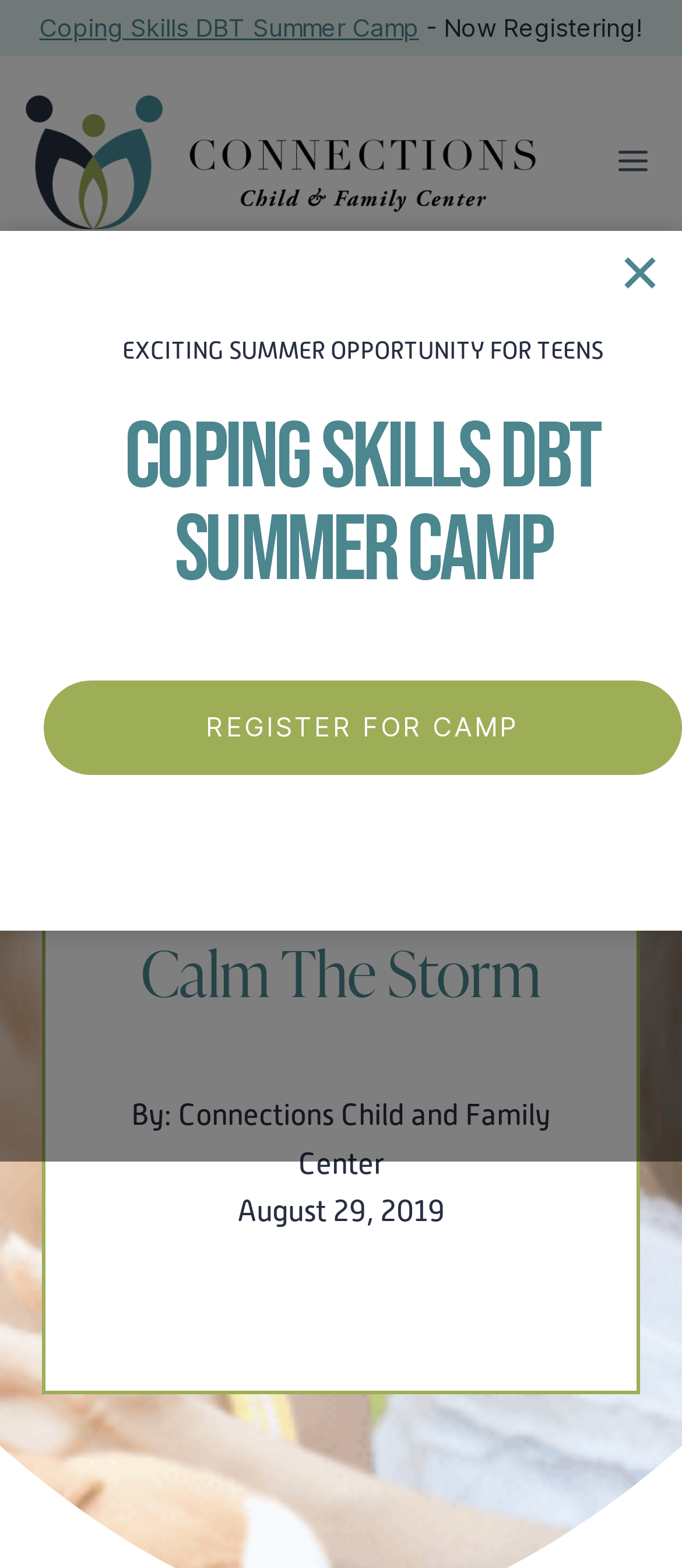Can you specify the bounding box coordinates for the region that should be clicked to fulfill this instruction: "Click the 'Coping Skills DBT Summer Camp' link".

[0.058, 0.008, 0.614, 0.027]